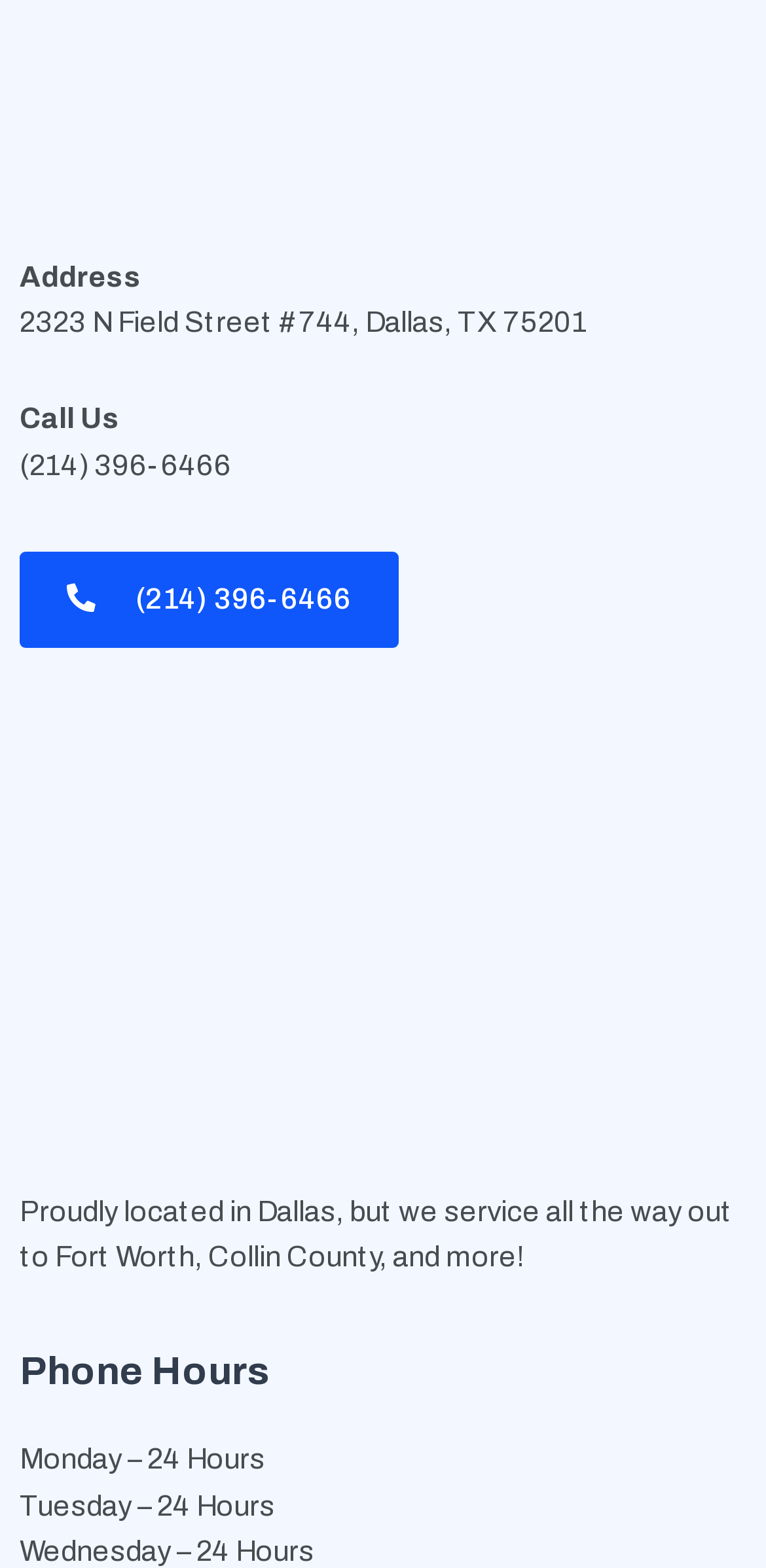Provide the bounding box coordinates of the HTML element this sentence describes: "Terms of Service". The bounding box coordinates consist of four float numbers between 0 and 1, i.e., [left, top, right, bottom].

[0.244, 0.862, 0.487, 0.88]